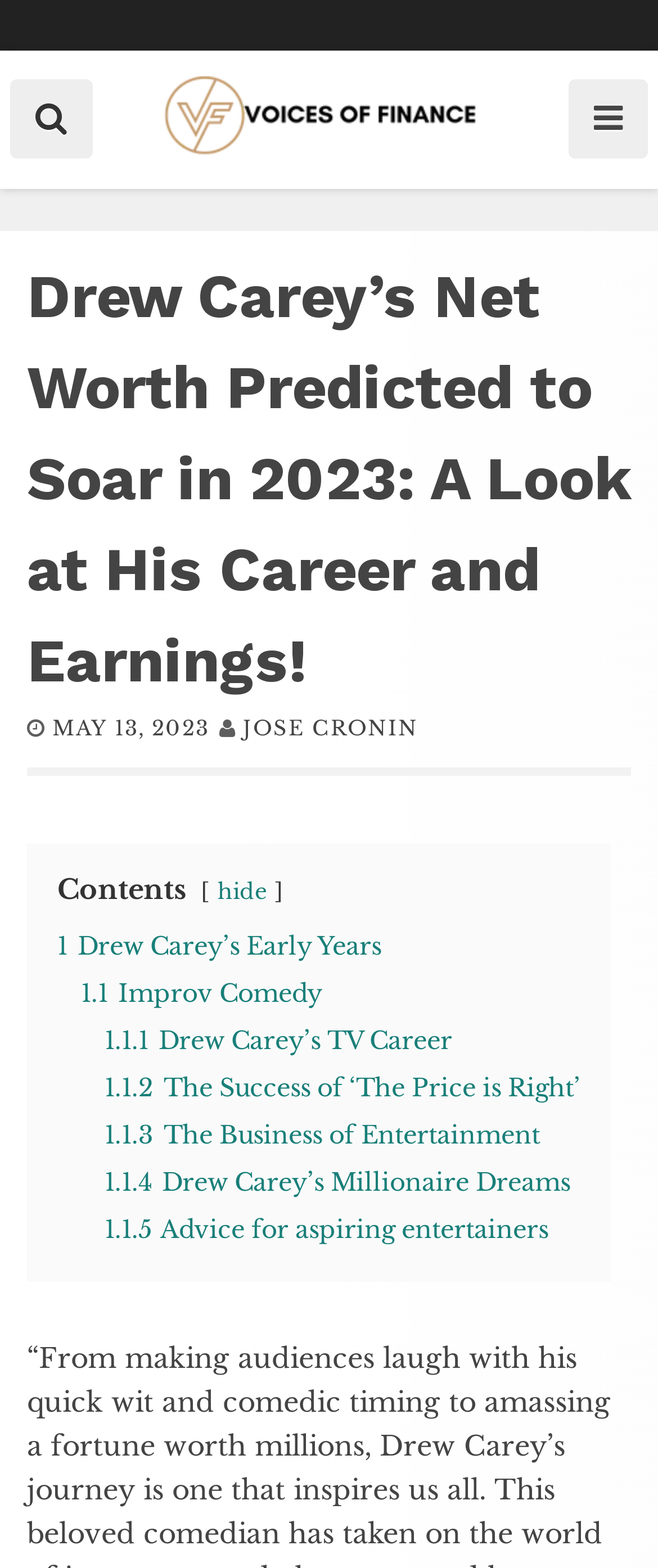Can you pinpoint the bounding box coordinates for the clickable element required for this instruction: "Click the hide link"? The coordinates should be four float numbers between 0 and 1, i.e., [left, top, right, bottom].

[0.331, 0.561, 0.405, 0.577]